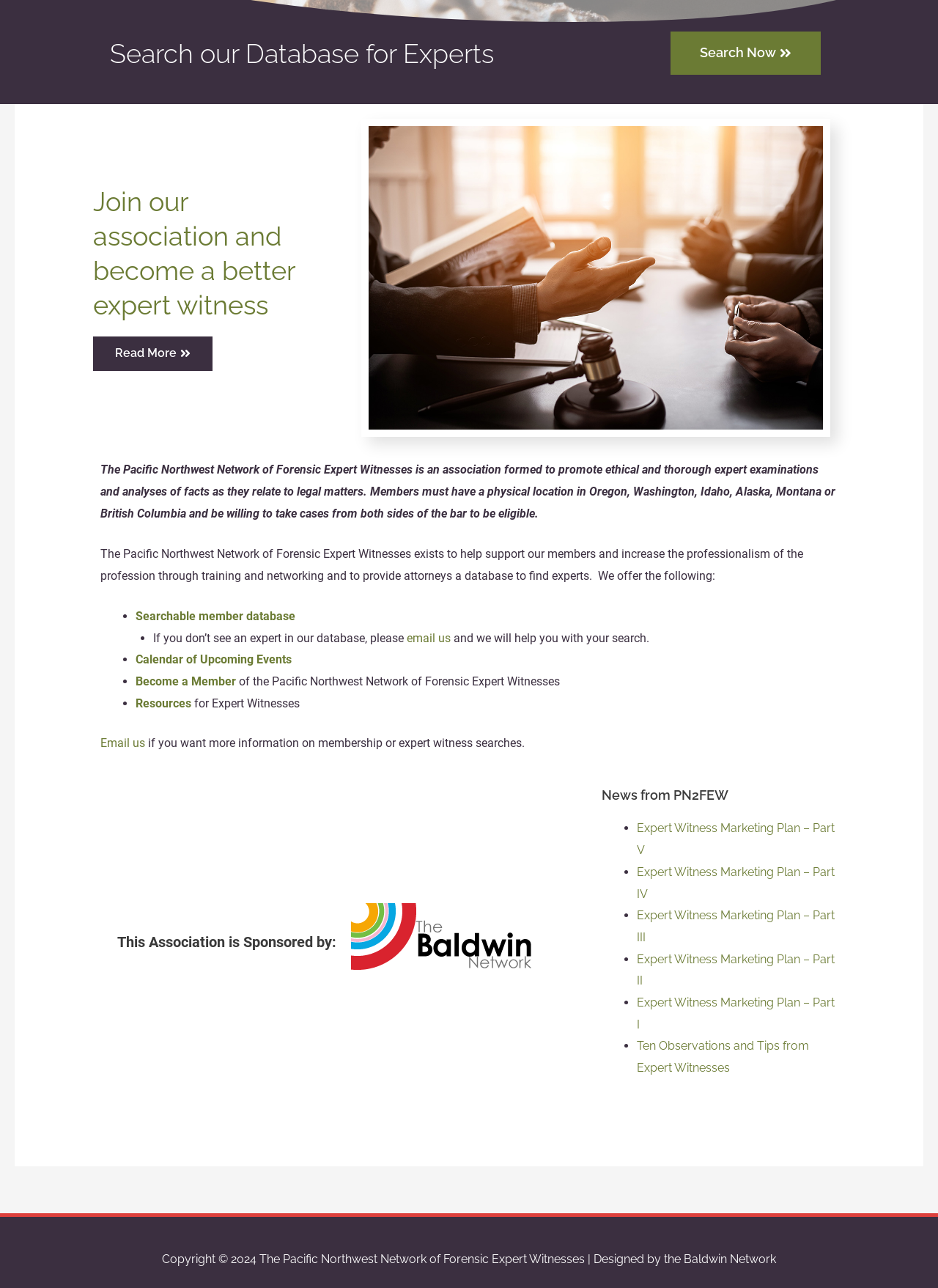Find the bounding box coordinates corresponding to the UI element with the description: "Read More". The coordinates should be formatted as [left, top, right, bottom], with values as floats between 0 and 1.

[0.099, 0.261, 0.226, 0.288]